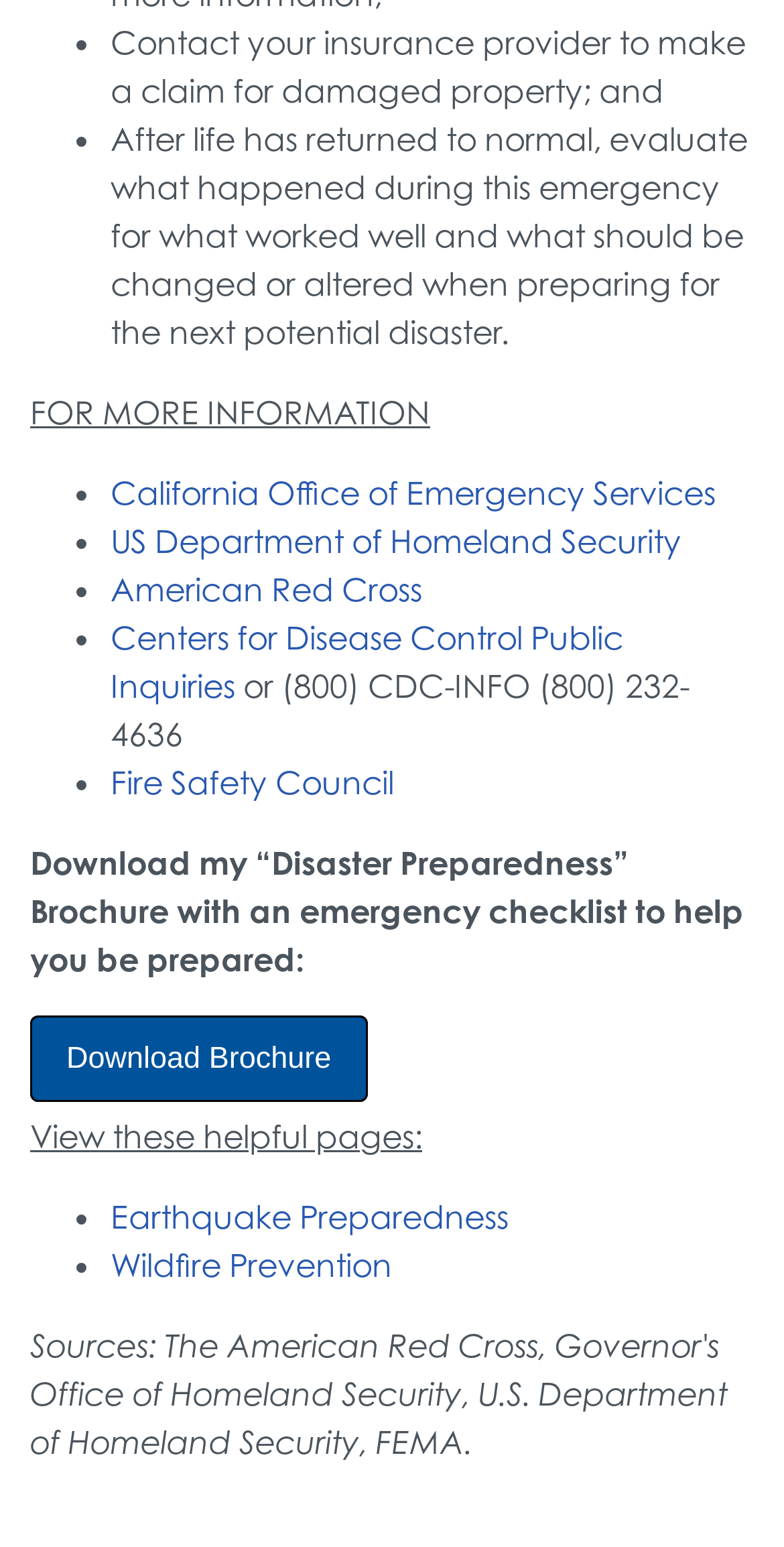What is the phone number provided on this webpage?
Kindly offer a comprehensive and detailed response to the question.

I found the phone number in the text 'or (800) CDC-INFO (800) 232-4636', which is provided as a contact method.